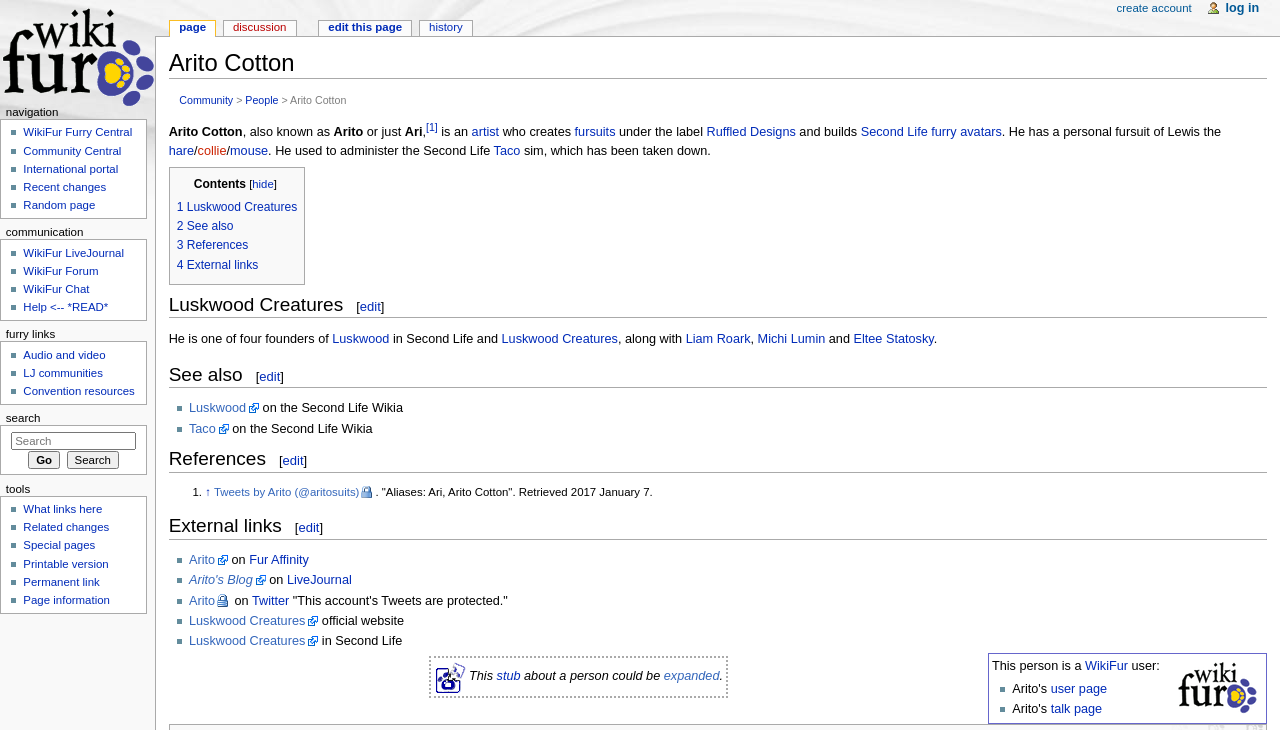Please specify the bounding box coordinates of the clickable region necessary for completing the following instruction: "Go to Kontakt page". The coordinates must consist of four float numbers between 0 and 1, i.e., [left, top, right, bottom].

None